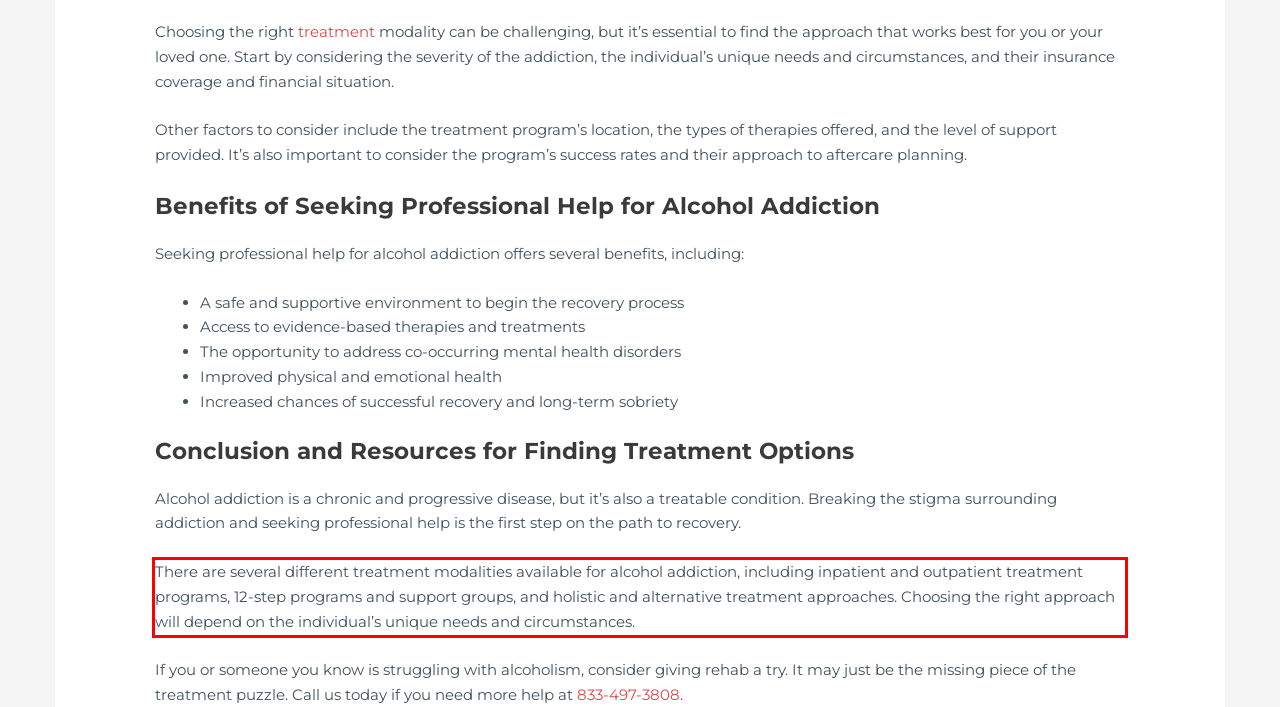You are presented with a screenshot containing a red rectangle. Extract the text found inside this red bounding box.

There are several different treatment modalities available for alcohol addiction, including inpatient and outpatient treatment programs, 12-step programs and support groups, and holistic and alternative treatment approaches. Choosing the right approach will depend on the individual’s unique needs and circumstances.